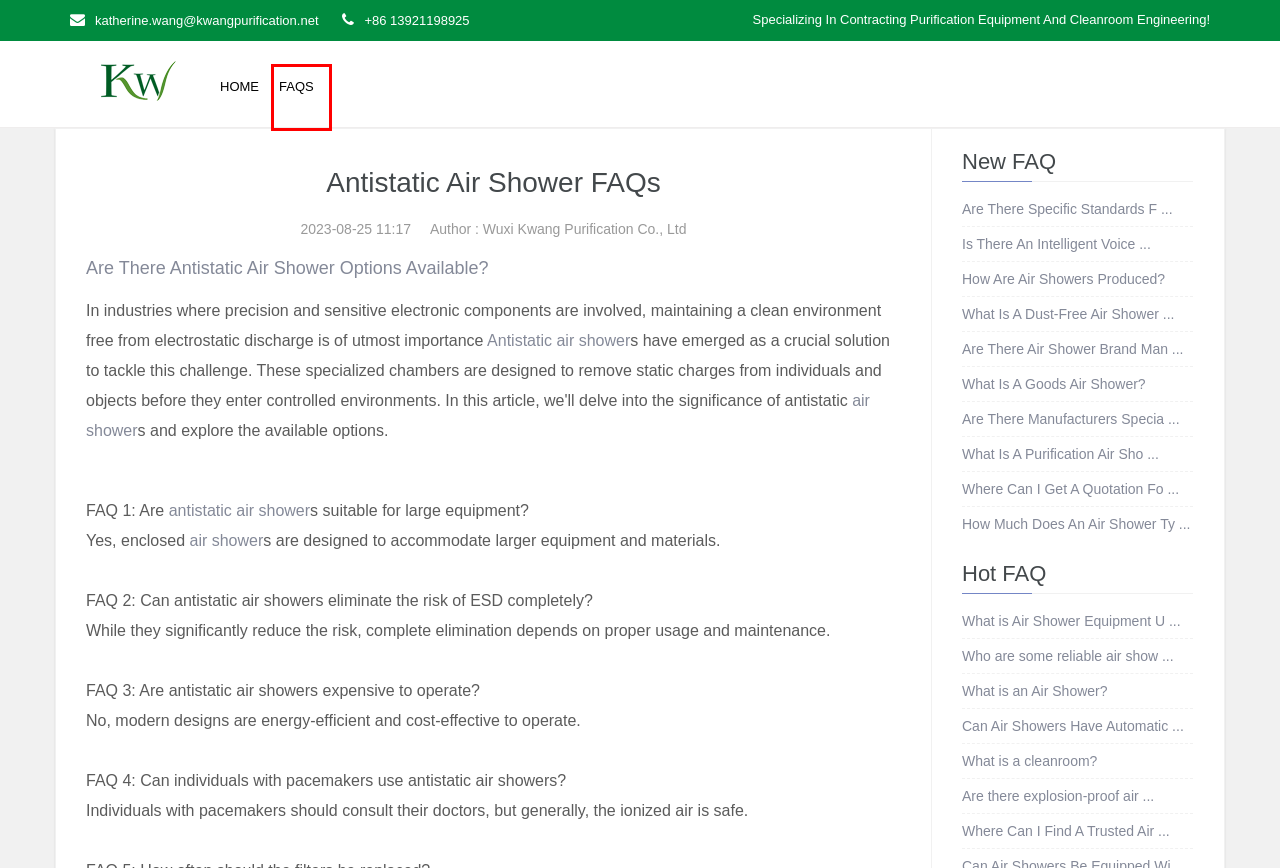Given a webpage screenshot featuring a red rectangle around a UI element, please determine the best description for the new webpage that appears after the element within the bounding box is clicked. The options are:
A. Who are some reliable air shower manufacturers? - Wuxi Kwang Purification Co., Ltd
B. How Much Does An Air Shower Typically Cost? - Wuxi Kwang Purification Co., Ltd
C. FAQ - Wuxi Kwang Purification Co., Ltd
D. What Is A Goods Air Shower? - Wuxi Kwang Purification Co., Ltd
E. What is a cleanroom? - Wuxi Kwang Purification Co., Ltd
F. What is Air Shower Equipment Used For? - Wuxi Kwang Purification Co., Ltd
G. What is an Air Shower? - Wuxi Kwang Purification Co., Ltd
H. Are There Manufacturers Specializing In Air Shower Equipment? - Wuxi Kwang Purification Co., Ltd

C